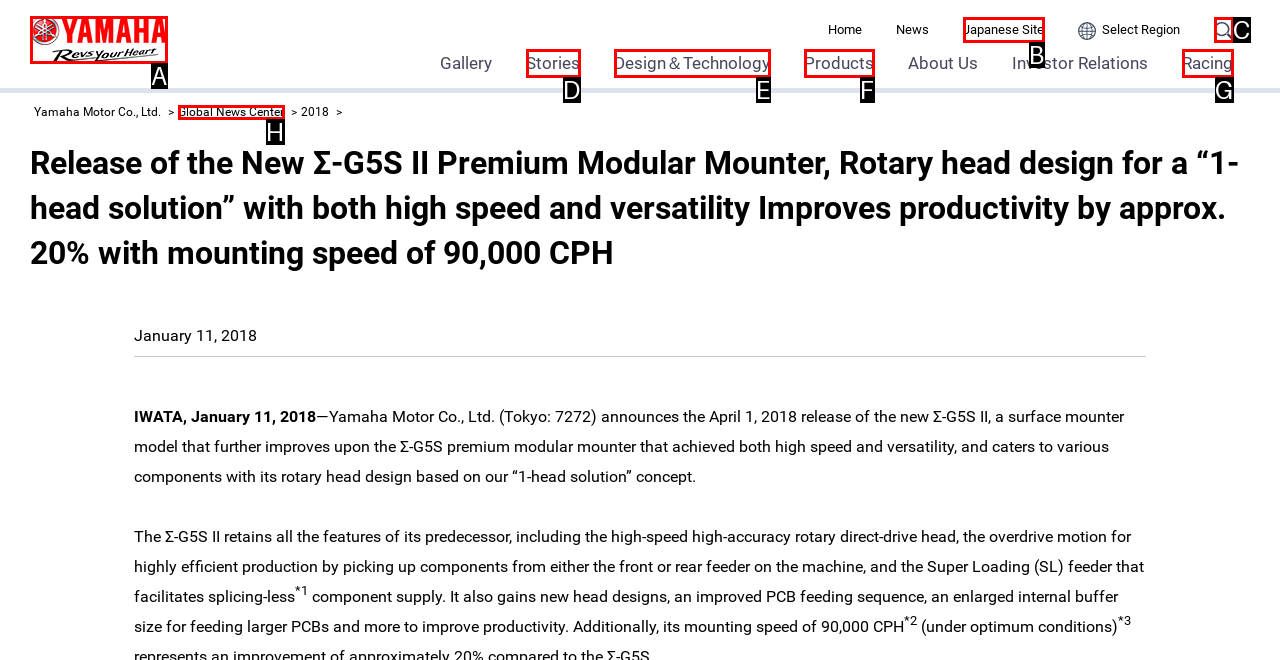Given the element description: Stories, choose the HTML element that aligns with it. Indicate your choice with the corresponding letter.

D